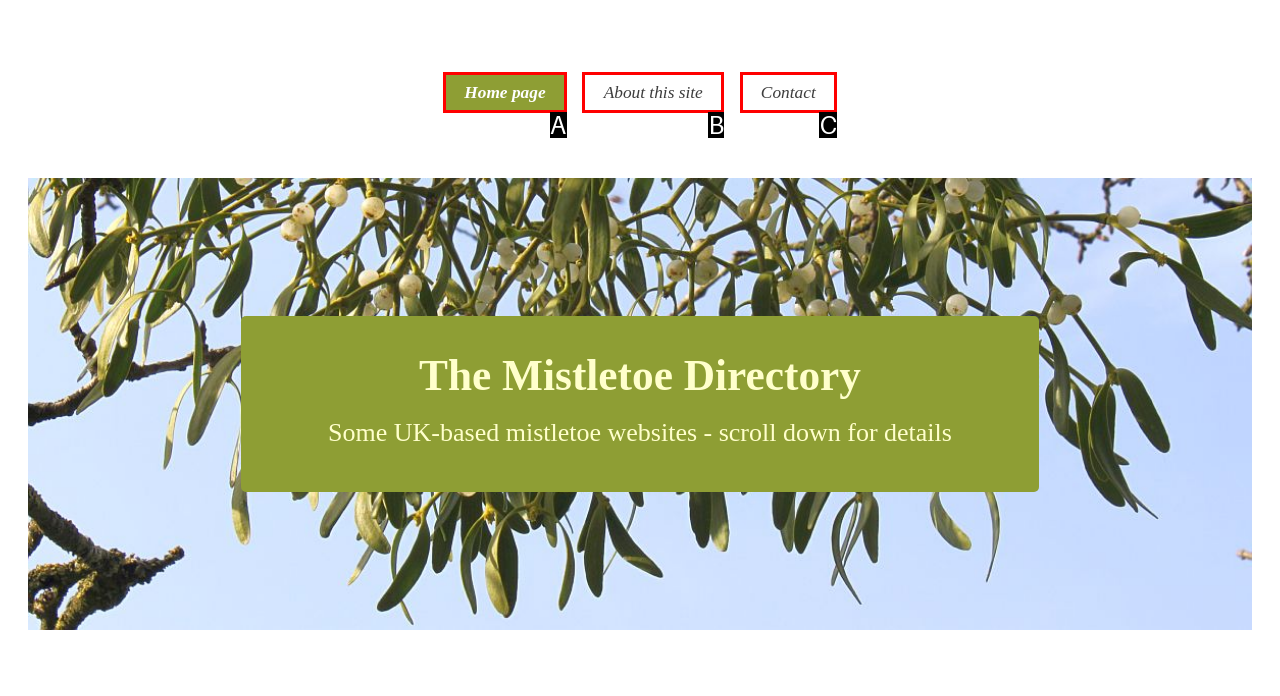Based on the given description: Home page, determine which HTML element is the best match. Respond with the letter of the chosen option.

A